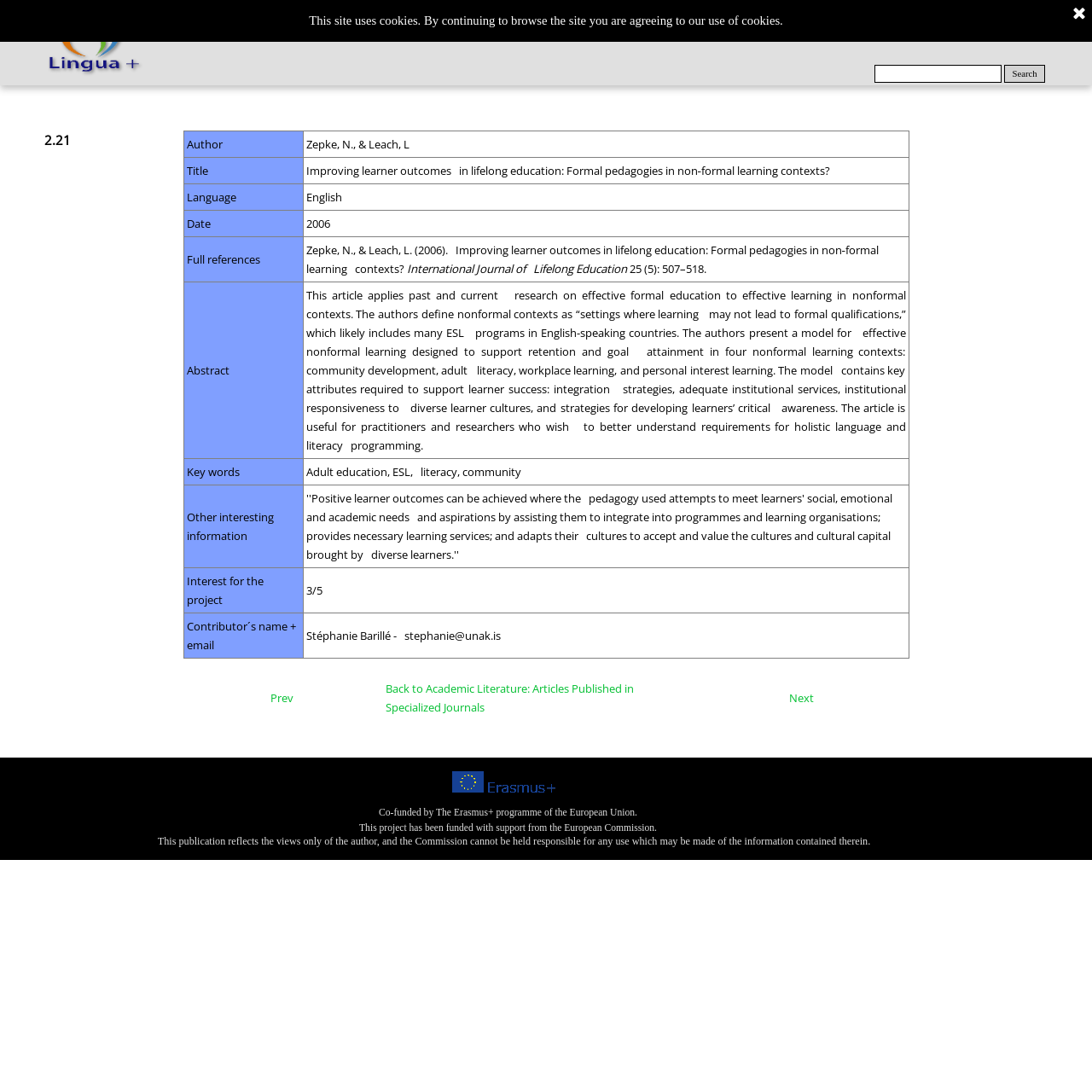Locate the bounding box coordinates of the clickable region necessary to complete the following instruction: "Search". Provide the coordinates in the format of four float numbers between 0 and 1, i.e., [left, top, right, bottom].

[0.92, 0.059, 0.957, 0.076]